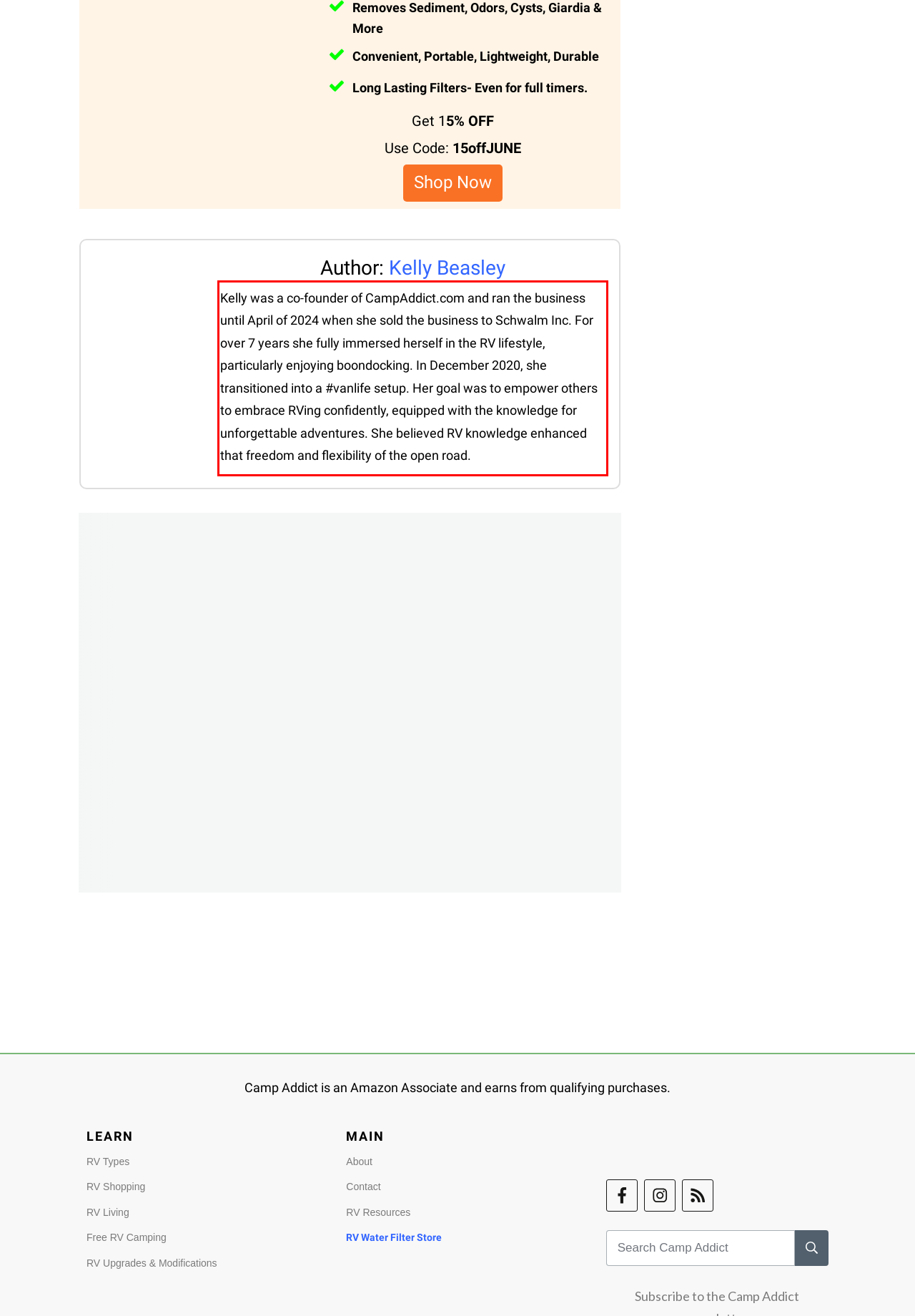Within the provided webpage screenshot, find the red rectangle bounding box and perform OCR to obtain the text content.

Kelly was a co-founder of CampAddict.com and ran the business until April of 2024 when she sold the business to Schwalm Inc. For over 7 years she fully immersed herself in the RV lifestyle, particularly enjoying boondocking. In December 2020, she transitioned into a #vanlife setup. Her goal was to empower others to embrace RVing confidently, equipped with the knowledge for unforgettable adventures. She believed RV knowledge enhanced that freedom and flexibility of the open road.